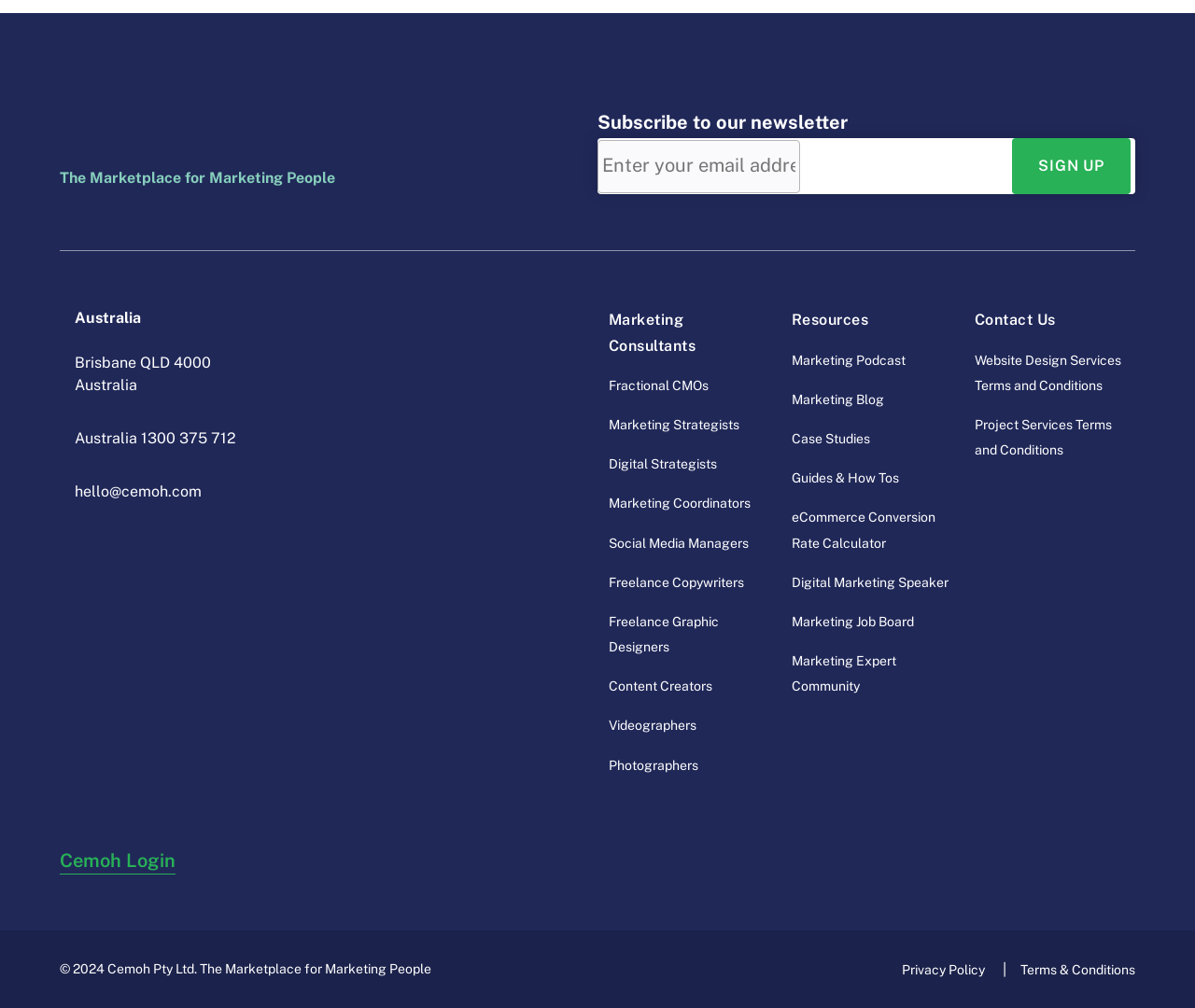Please find the bounding box coordinates of the section that needs to be clicked to achieve this instruction: "Sign up".

[0.847, 0.137, 0.946, 0.193]